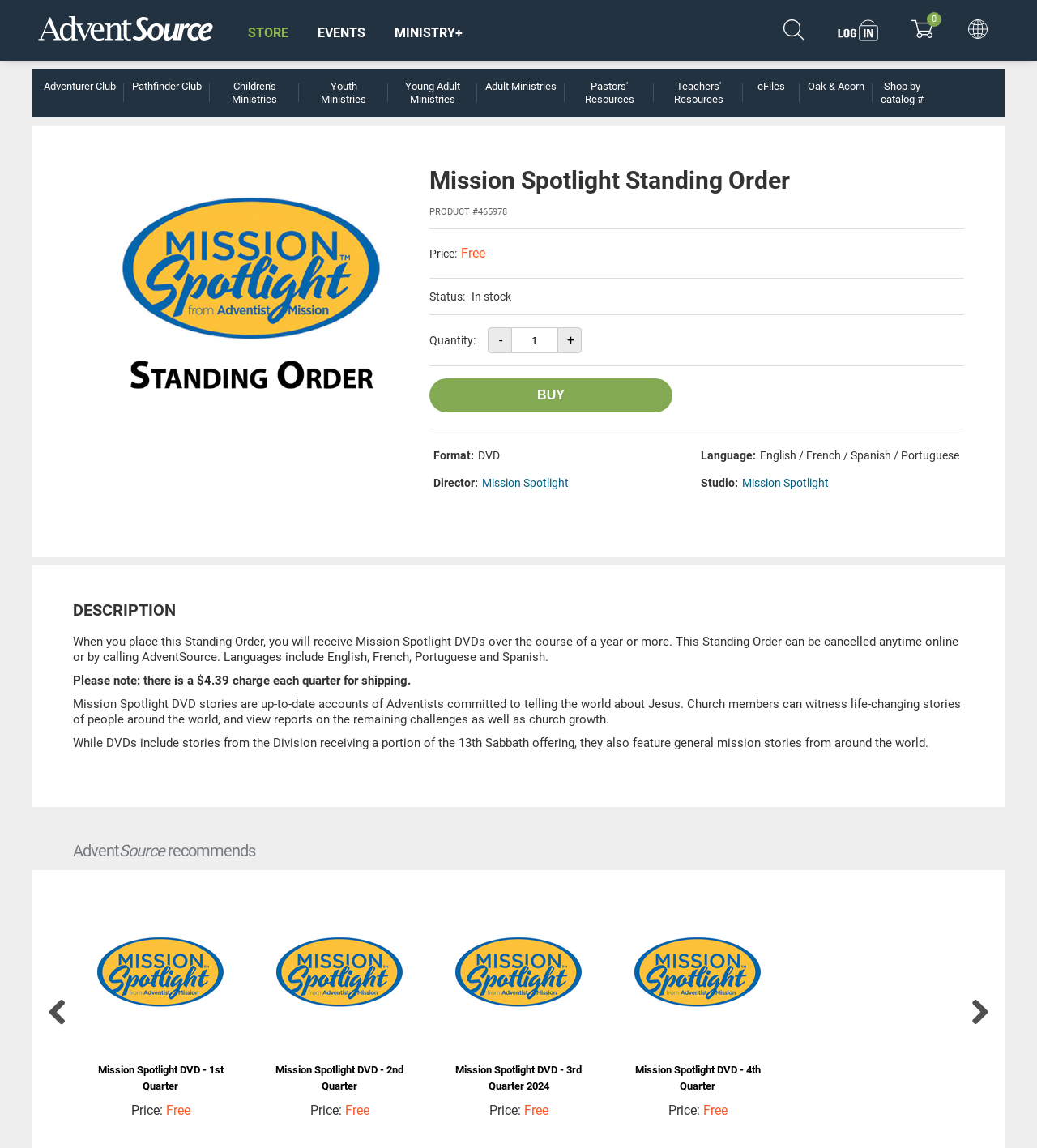Give a succinct answer to this question in a single word or phrase: 
What is the name of the website?

AdventSource